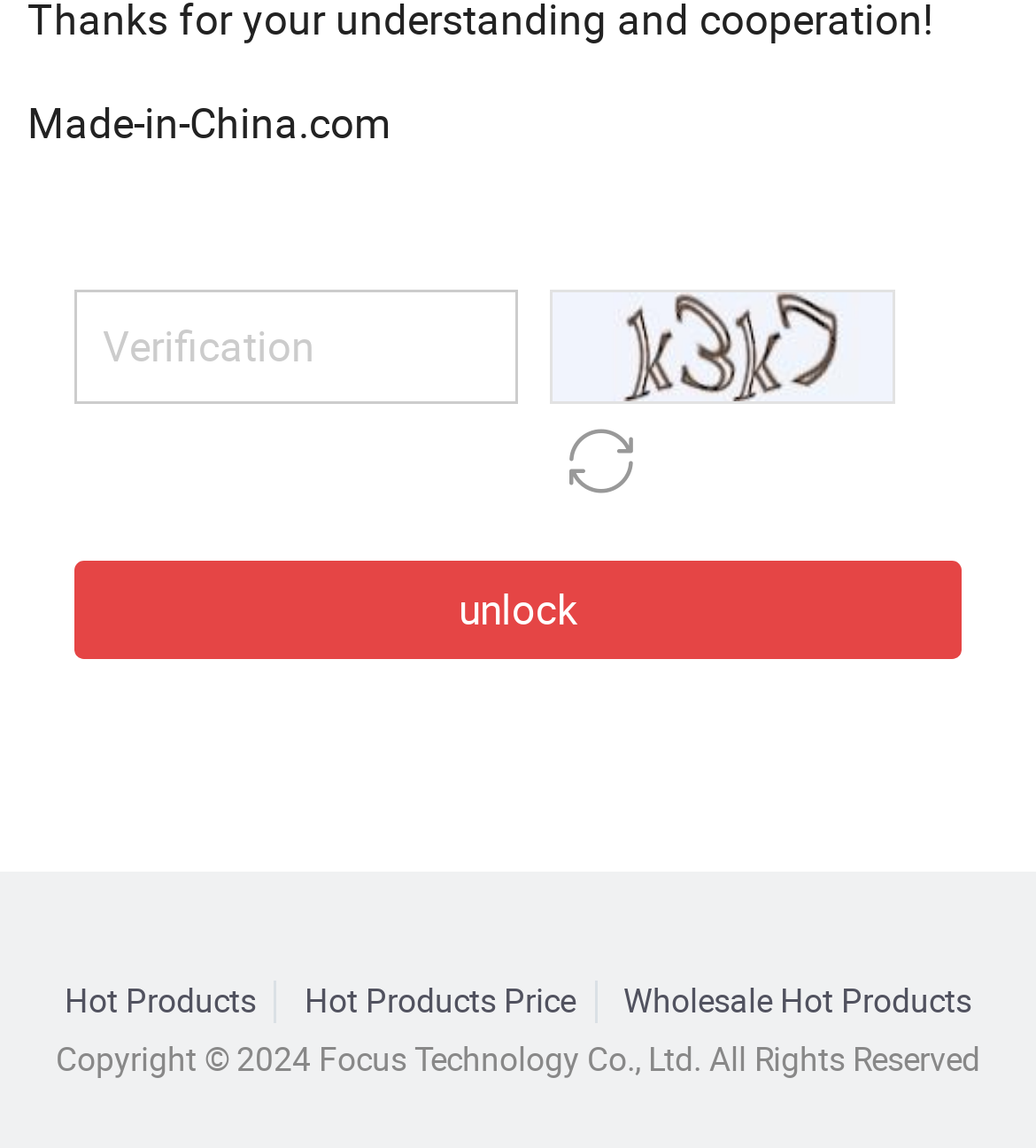Give a concise answer of one word or phrase to the question: 
What is the purpose of the button at the middle?

Unlock